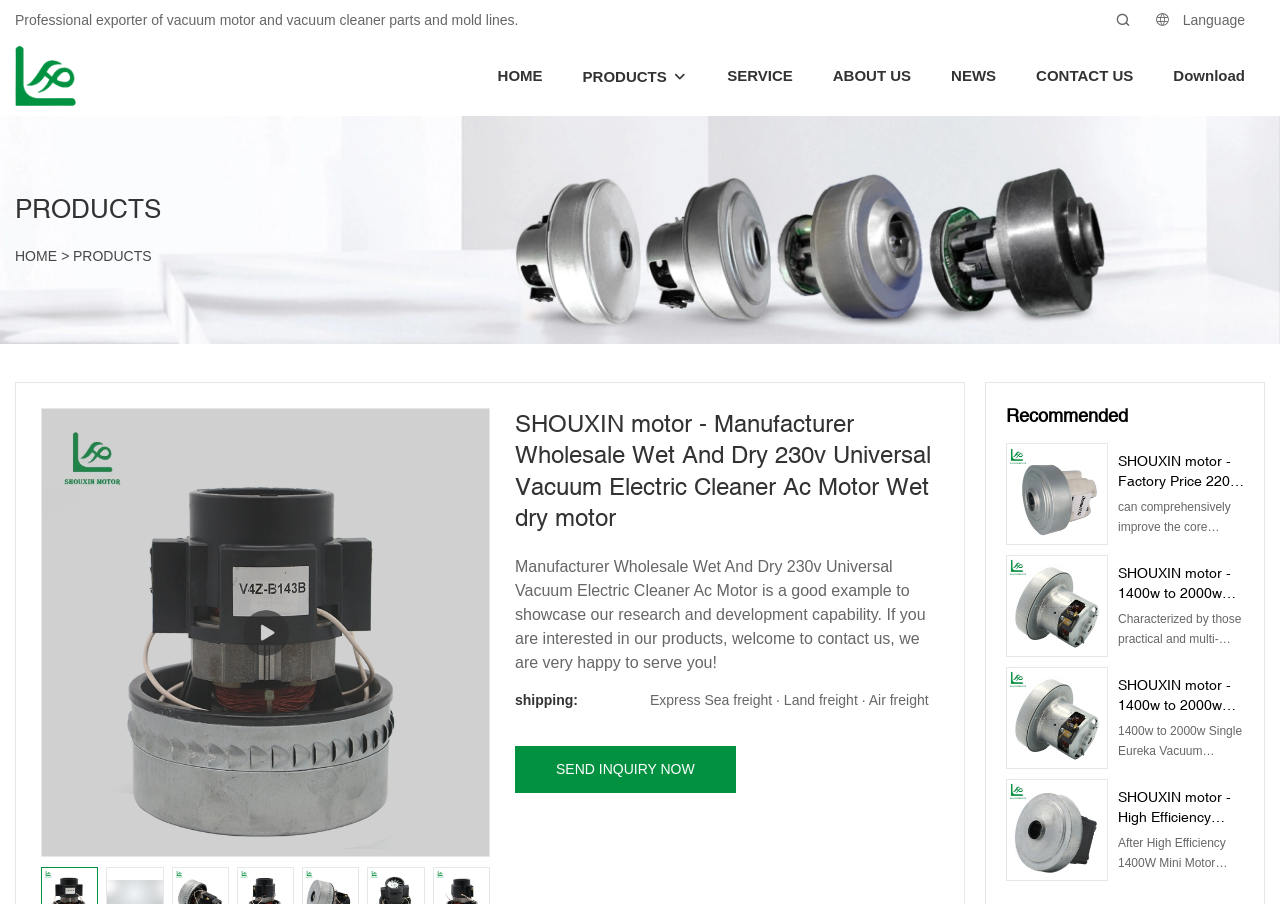Please use the details from the image to answer the following question comprehensively:
What is the language of the webpage?

Although there is a 'Language' option at the top of the page, the webpage content is primarily in English, suggesting that the default language of the webpage is English.